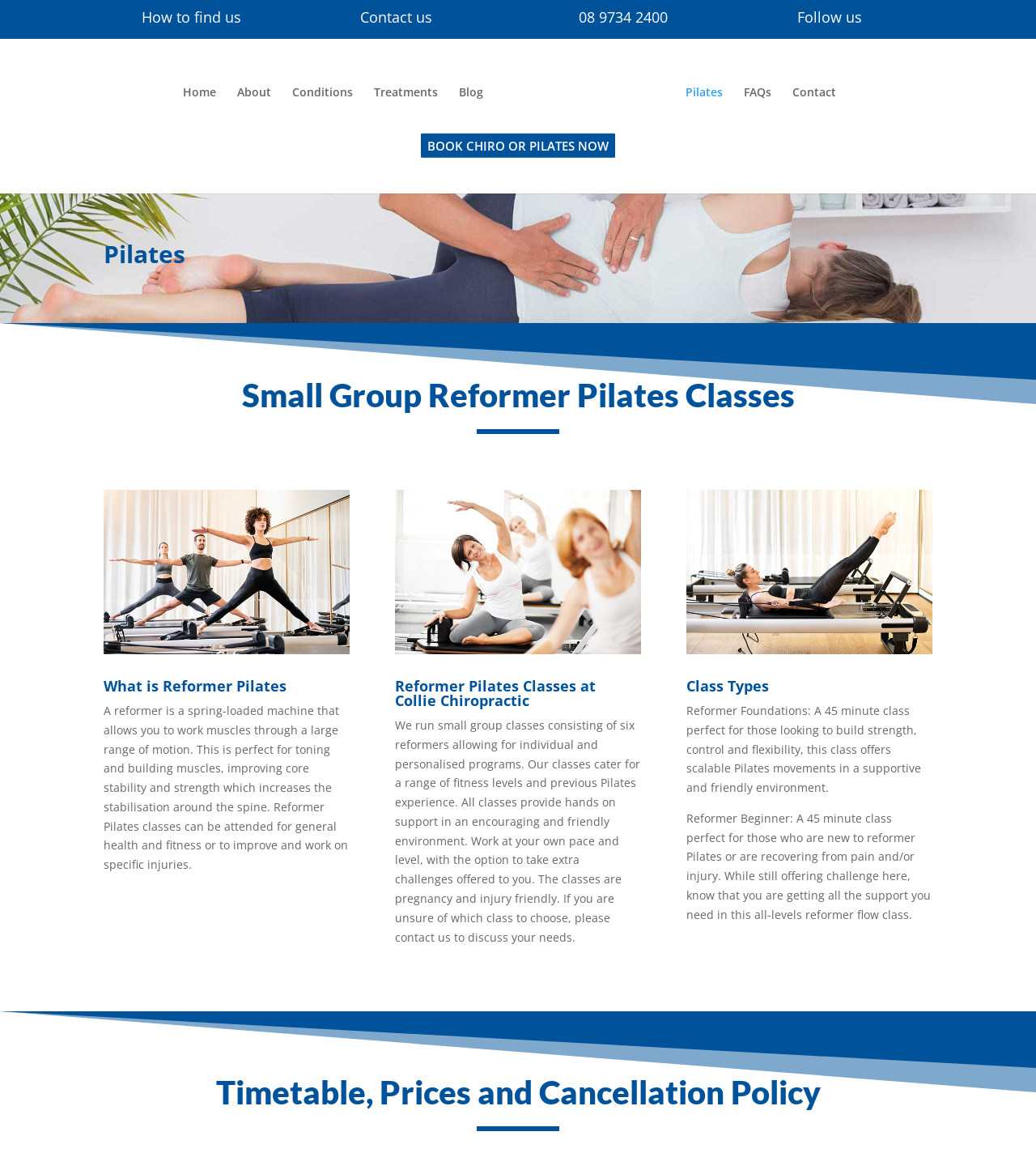Determine the bounding box coordinates for the area you should click to complete the following instruction: "Click on 'Contact us'".

[0.348, 0.005, 0.478, 0.032]